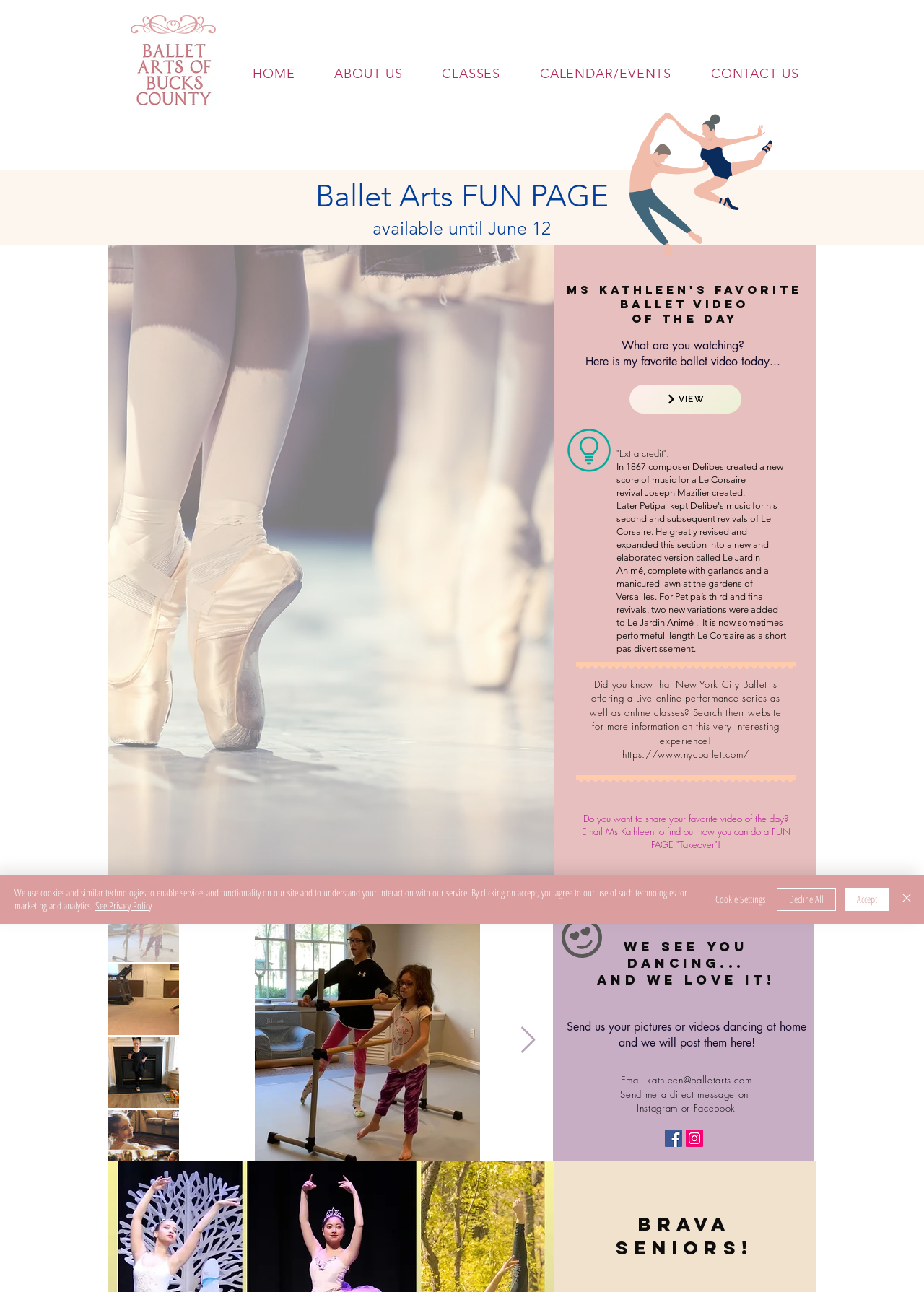What is Ms Kathleen's favorite ballet video?
Refer to the image and provide a one-word or short phrase answer.

Not specified